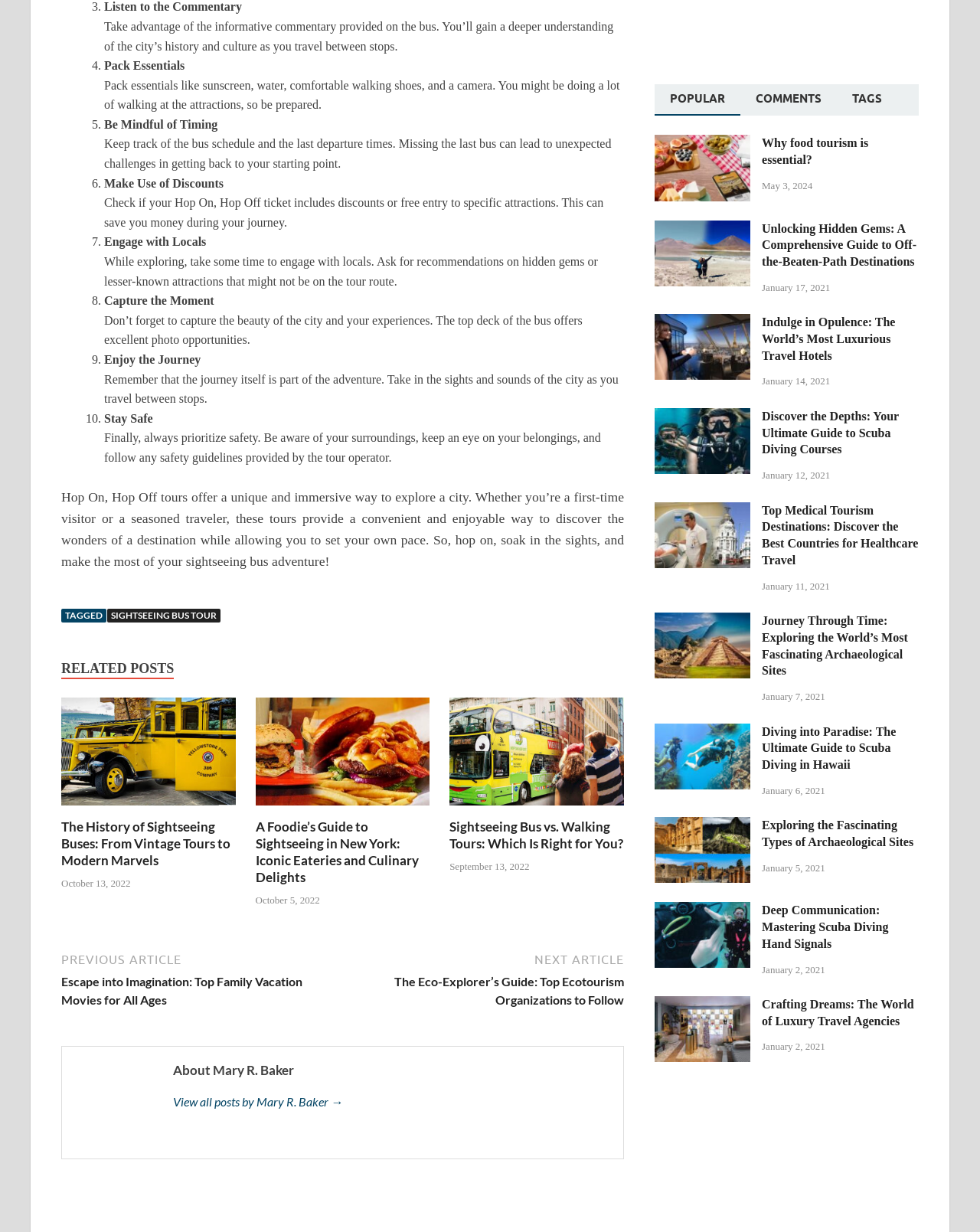Identify the bounding box coordinates for the UI element described as follows: "Why food tourism is essential?". Ensure the coordinates are four float numbers between 0 and 1, formatted as [left, top, right, bottom].

[0.777, 0.111, 0.886, 0.135]